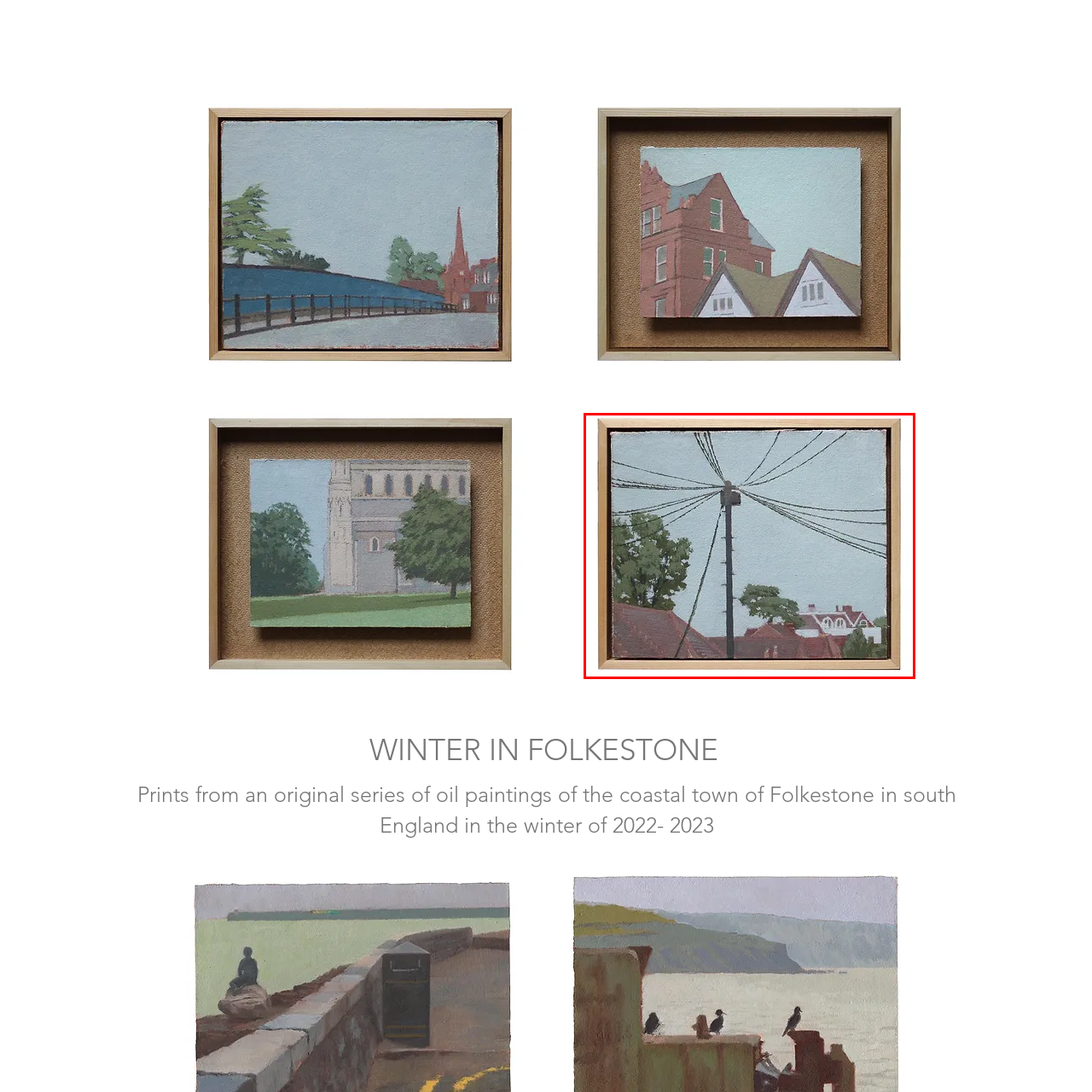What type of houses are shown in the foreground?
Check the image enclosed by the red bounding box and reply to the question using a single word or phrase.

Traditional English houses